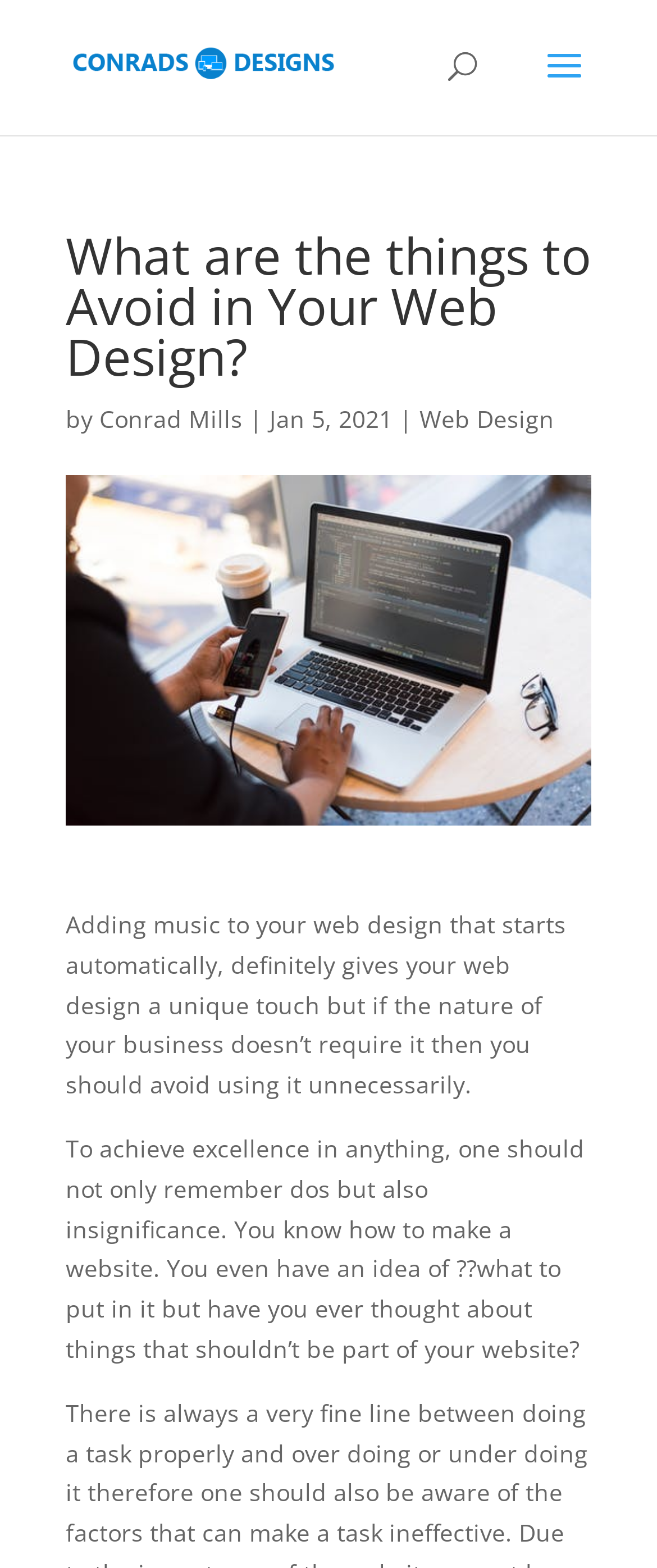Please determine the bounding box coordinates for the UI element described as: "Conrad Mills".

[0.151, 0.257, 0.369, 0.277]